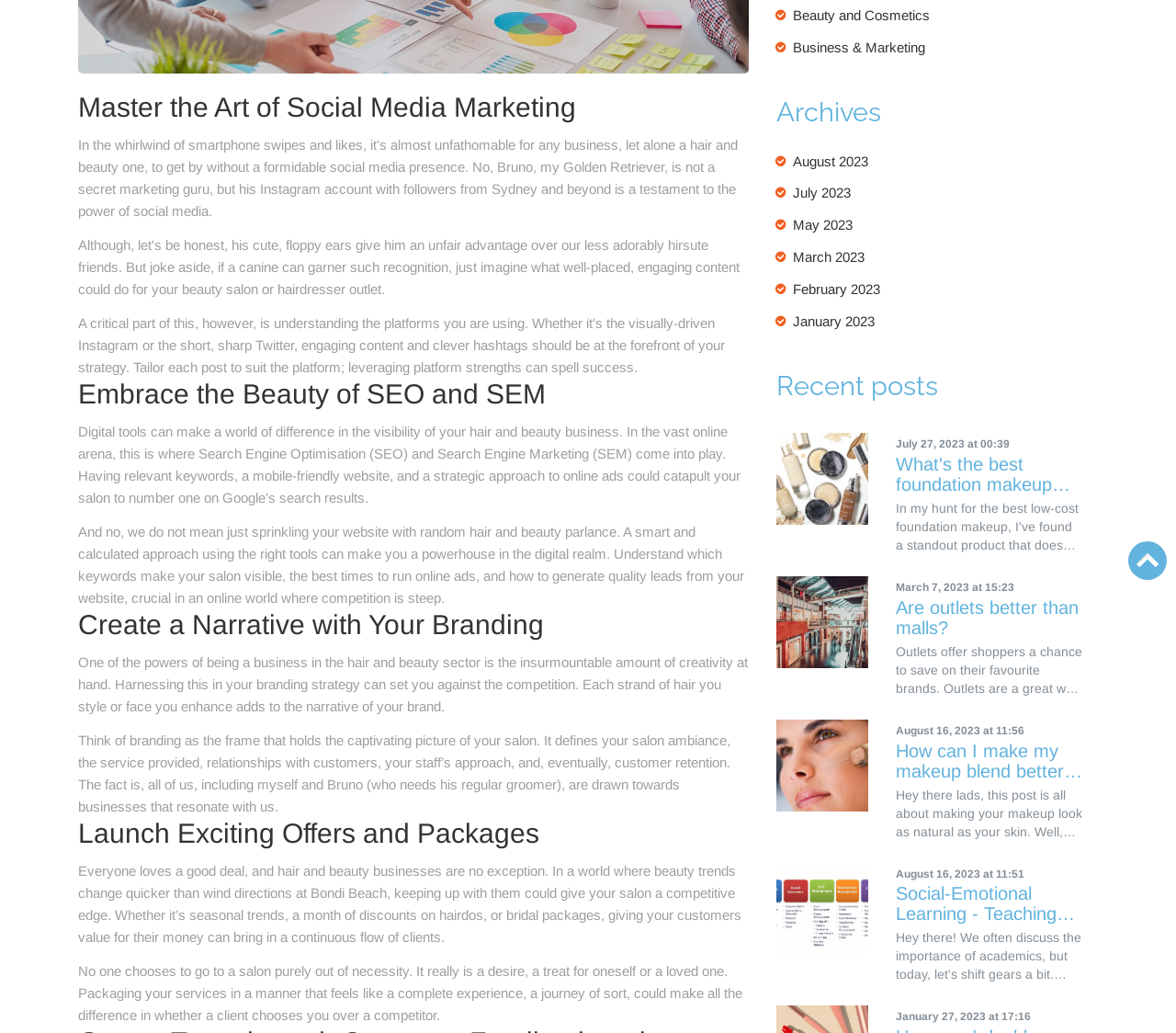For the element described, predict the bounding box coordinates as (top-left x, top-left y, bottom-right x, bottom-right y). All values should be between 0 and 1. Element description: Are outlets better than malls?

[0.762, 0.577, 0.921, 0.616]